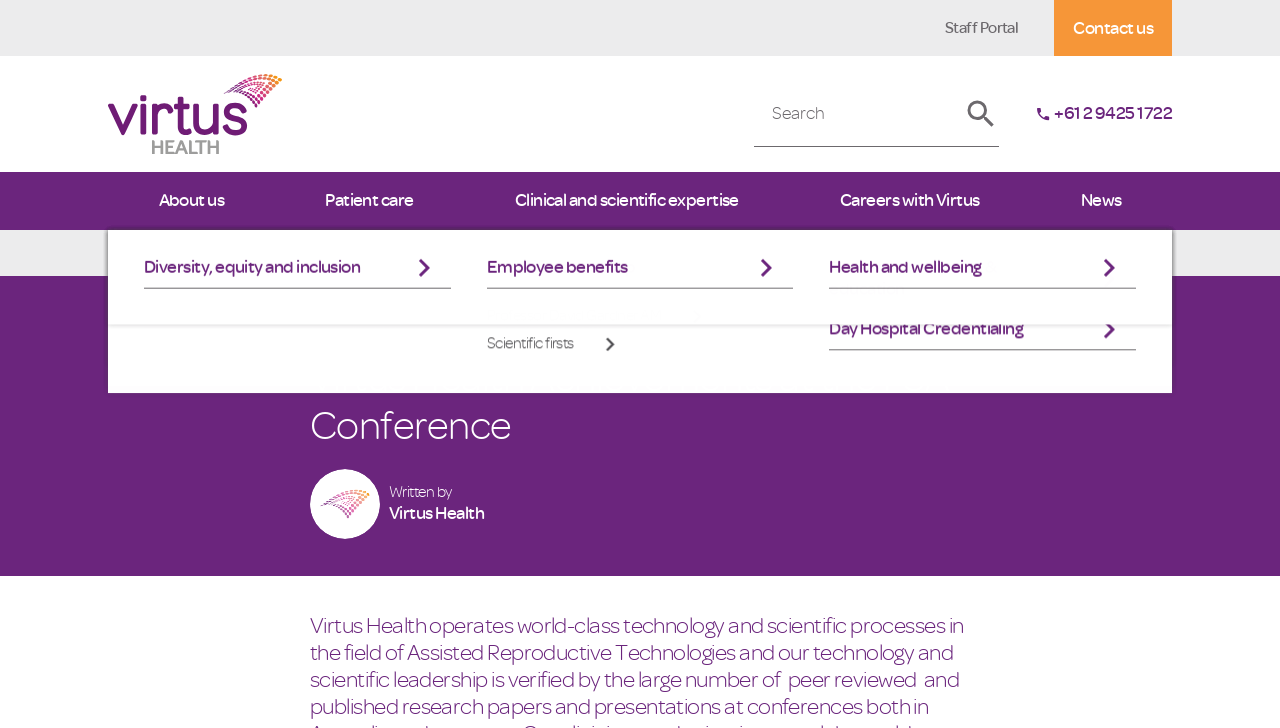Please identify the bounding box coordinates of the element that needs to be clicked to execute the following command: "Contact us". Provide the bounding box using four float numbers between 0 and 1, formatted as [left, top, right, bottom].

[0.824, 0.0, 0.916, 0.077]